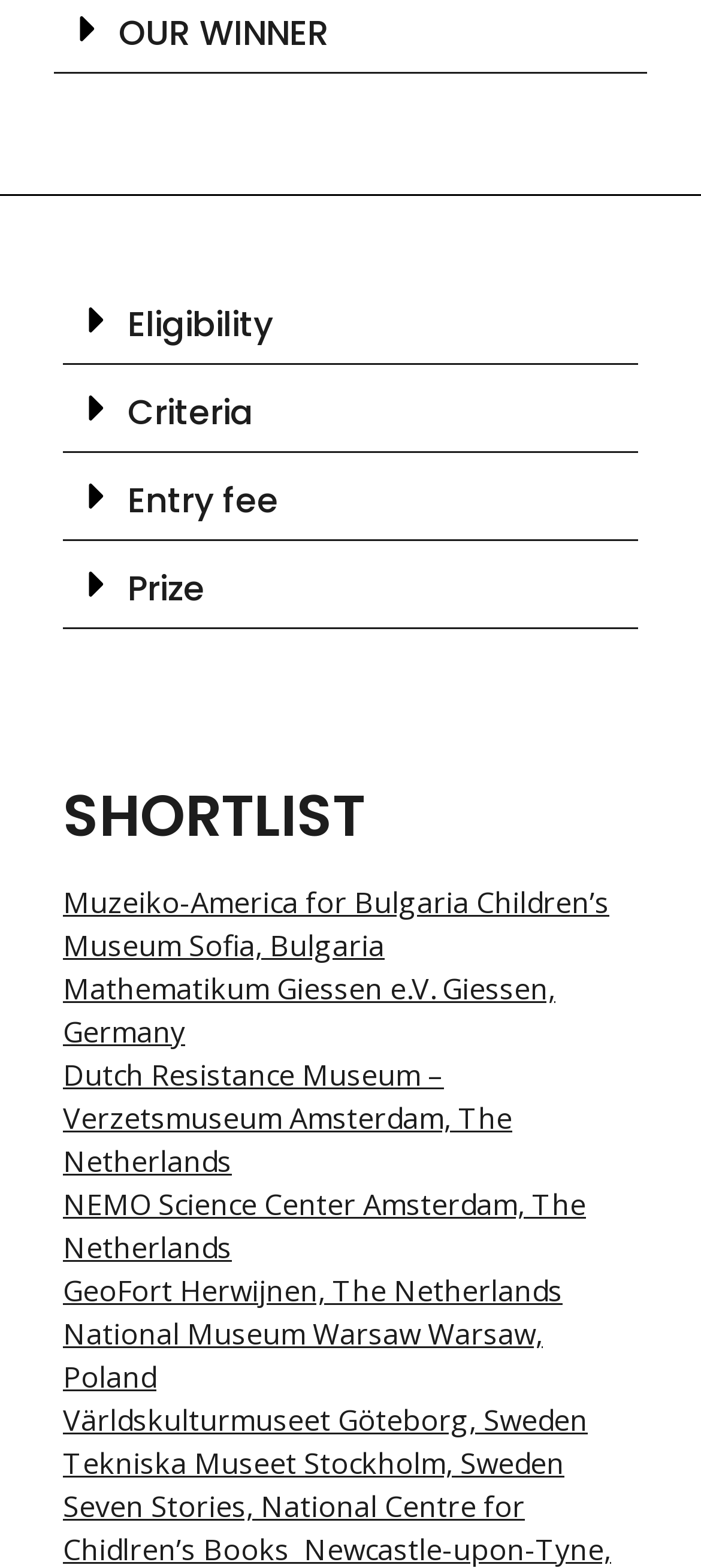Could you find the bounding box coordinates of the clickable area to complete this instruction: "Check the Prize information"?

[0.09, 0.345, 0.91, 0.402]